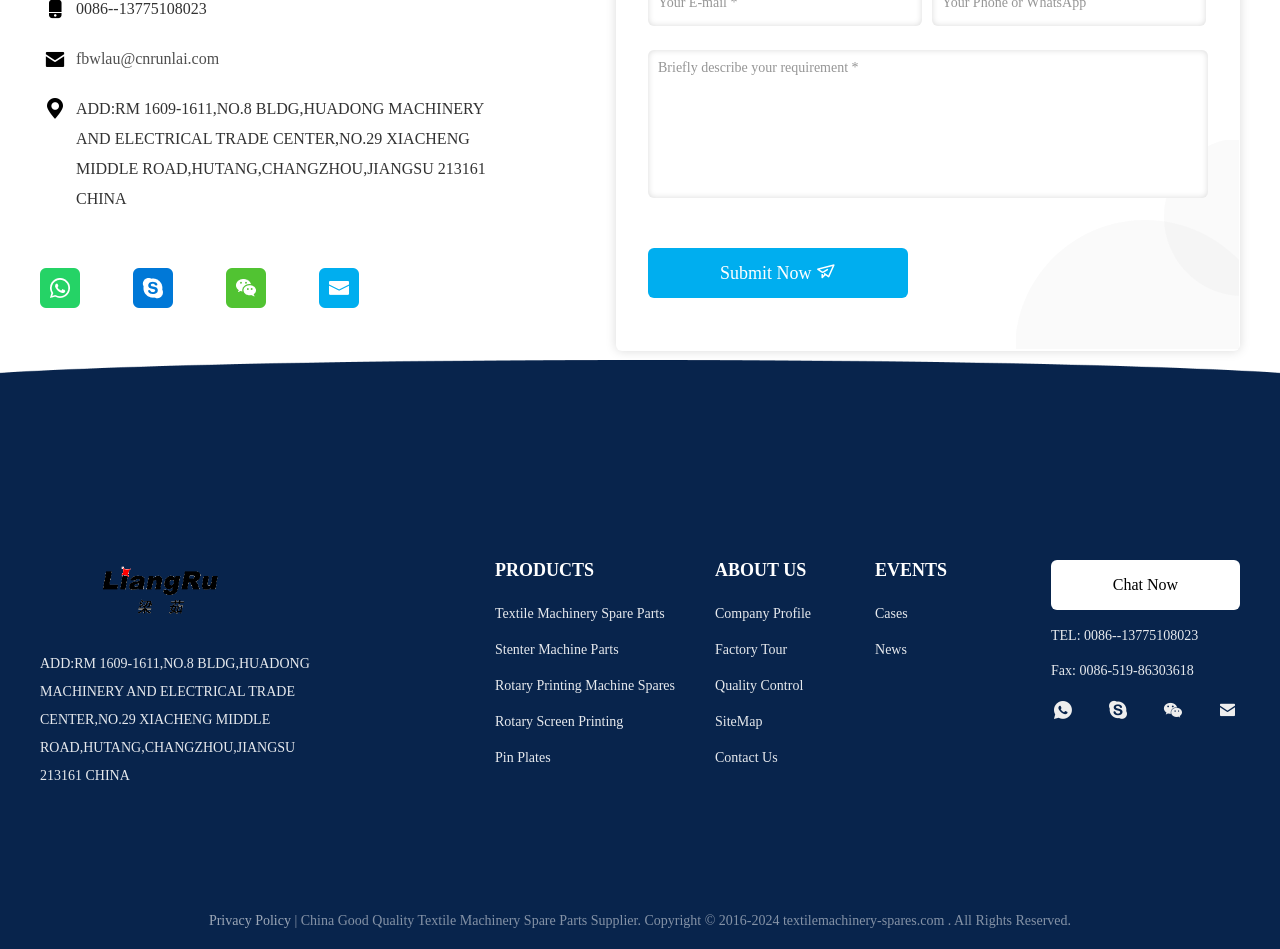Analyze the image and give a detailed response to the question:
How can users contact the company?

I found a section on the webpage that lists various ways to contact the company, including email, whatsapp, skype, and wechat. This suggests that users can contact the company through these channels.